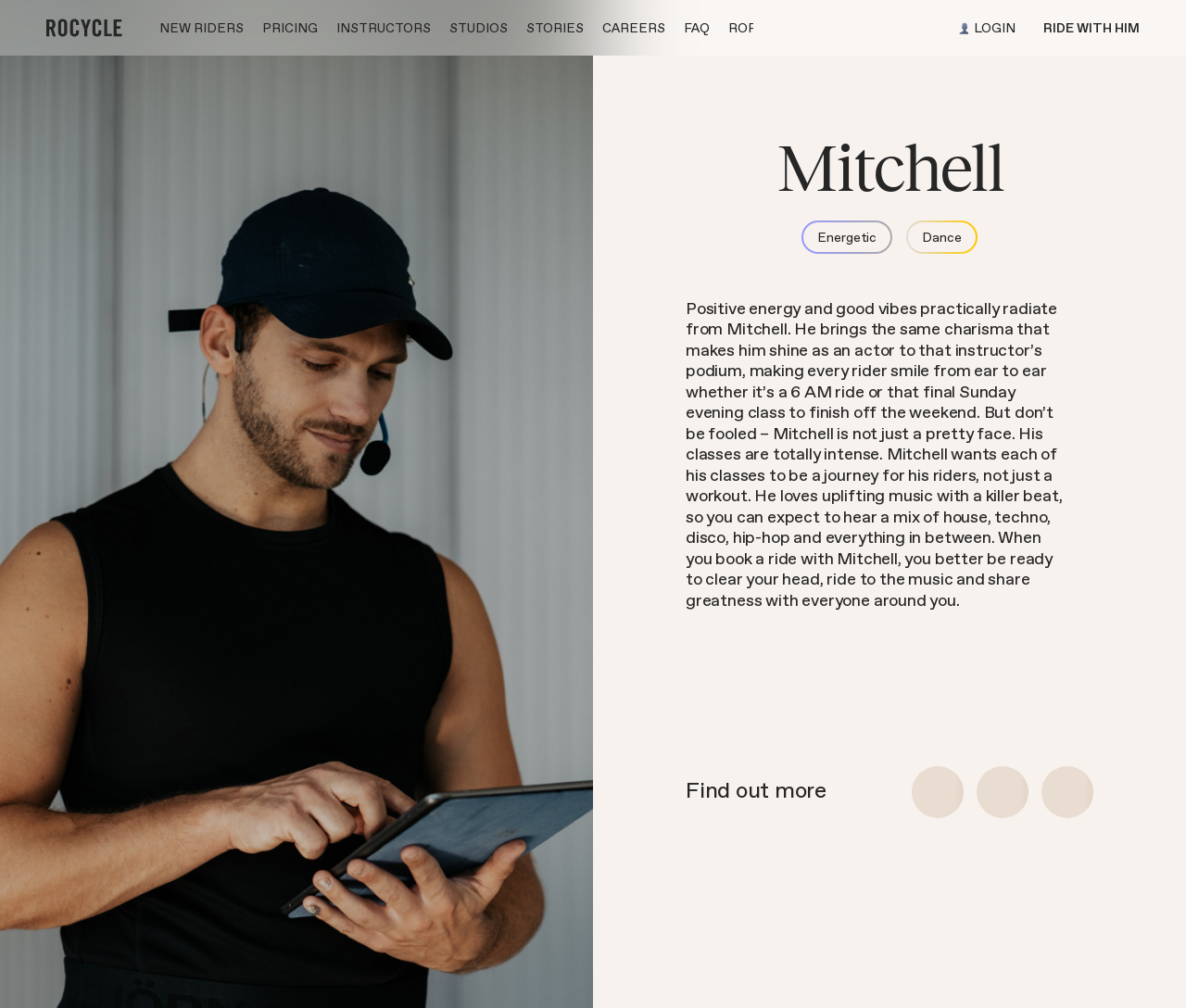What type of music does Mitchell like?
From the screenshot, provide a brief answer in one word or phrase.

House, techno, disco, hip-hop